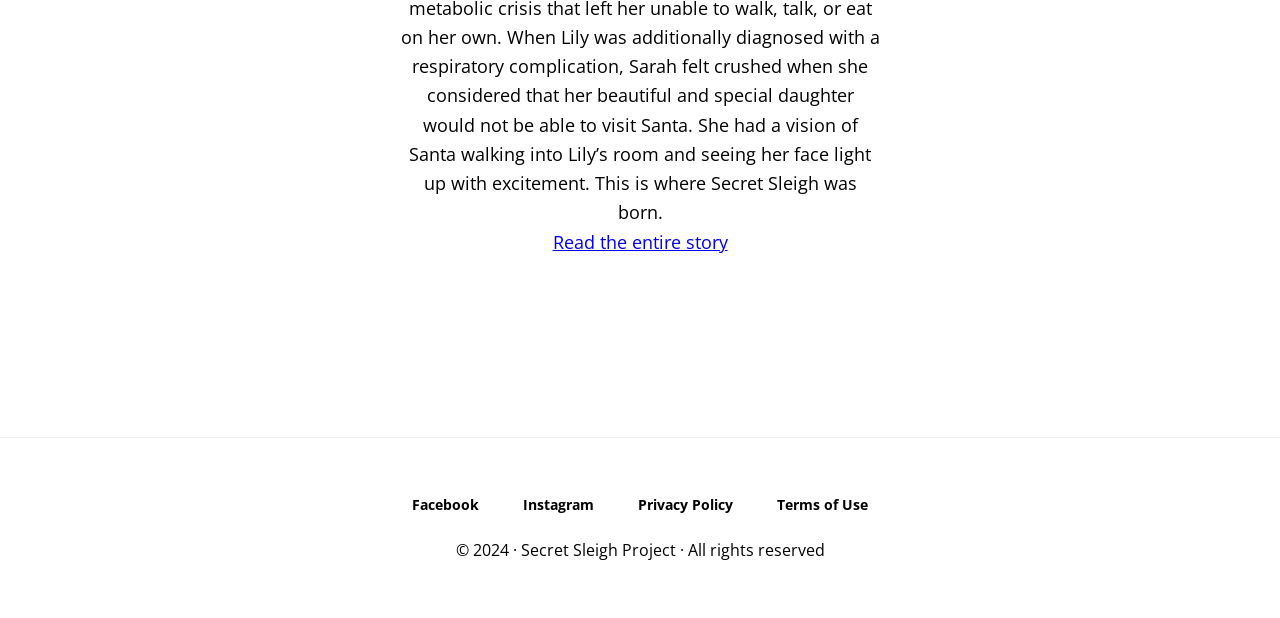What is the purpose of the 'Read the entire story' link?
Please use the image to deliver a detailed and complete answer.

The 'Read the entire story' link is a prominent element on the webpage, suggesting that the webpage is an article or a blog post. The link is likely to take the user to a page with the full content of the story.